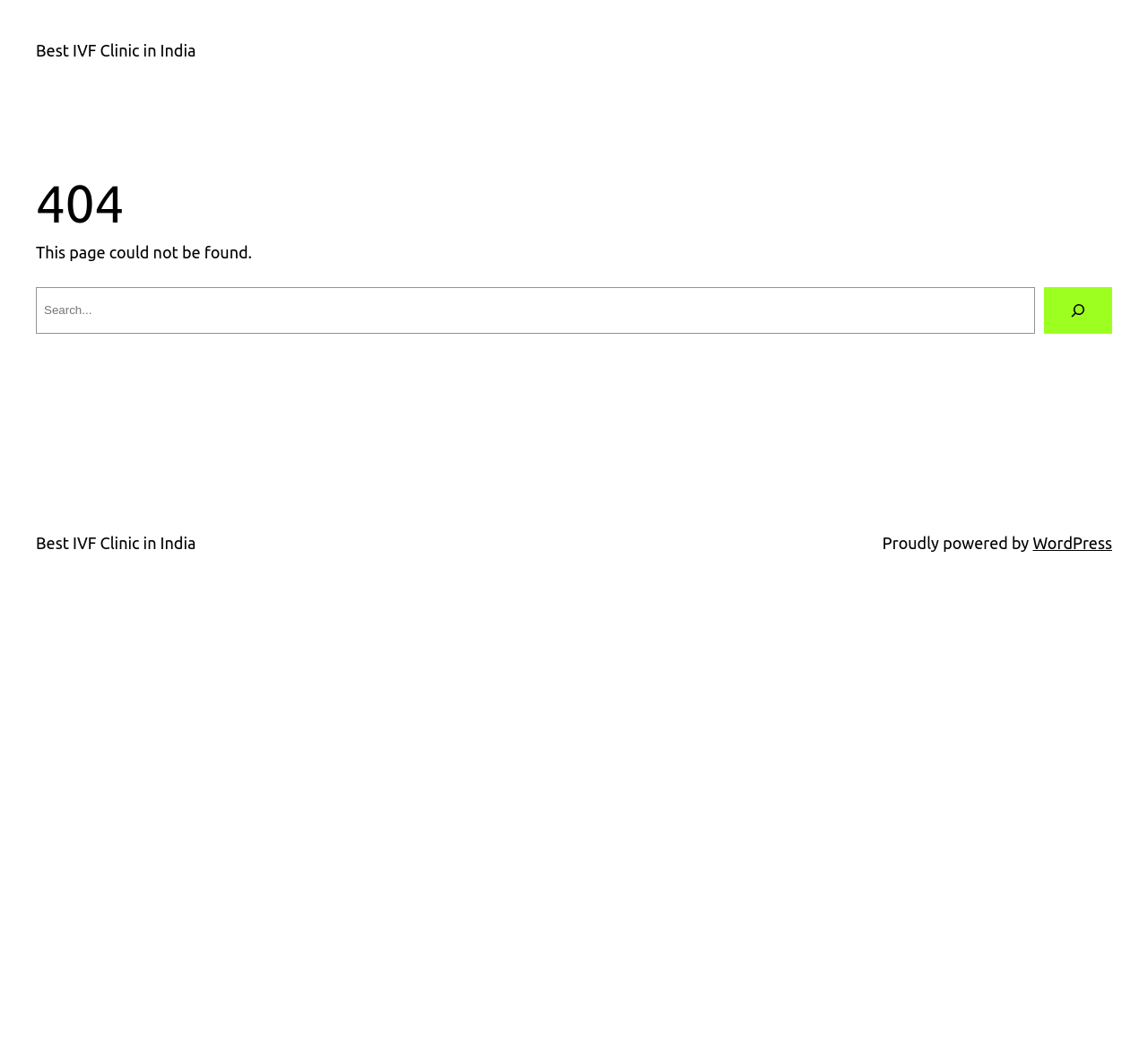Use a single word or phrase to answer the question: 
What is the name of the clinic mentioned on this page?

Best IVF Clinic in India